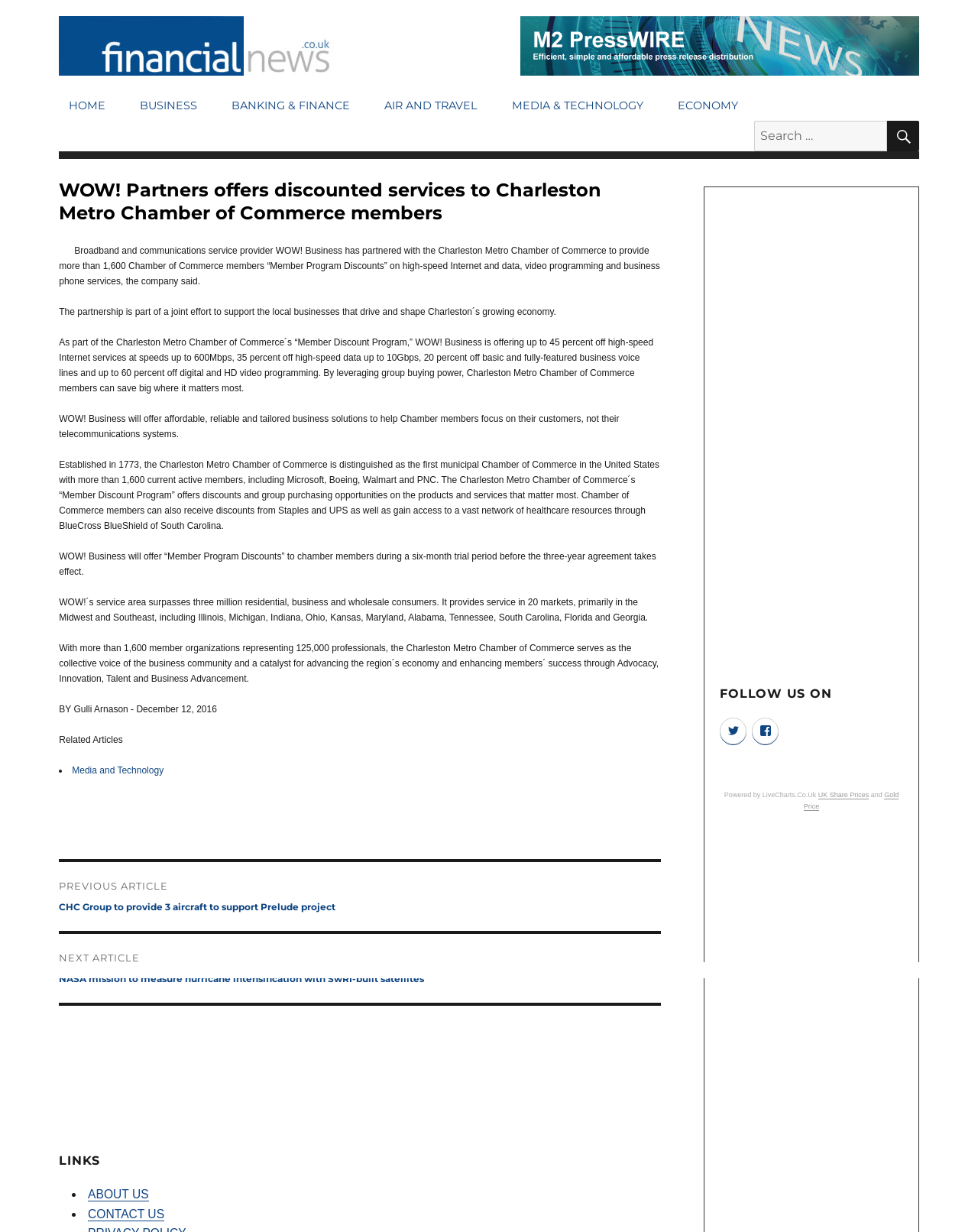Please locate the clickable area by providing the bounding box coordinates to follow this instruction: "Go to HOME page".

[0.06, 0.074, 0.118, 0.098]